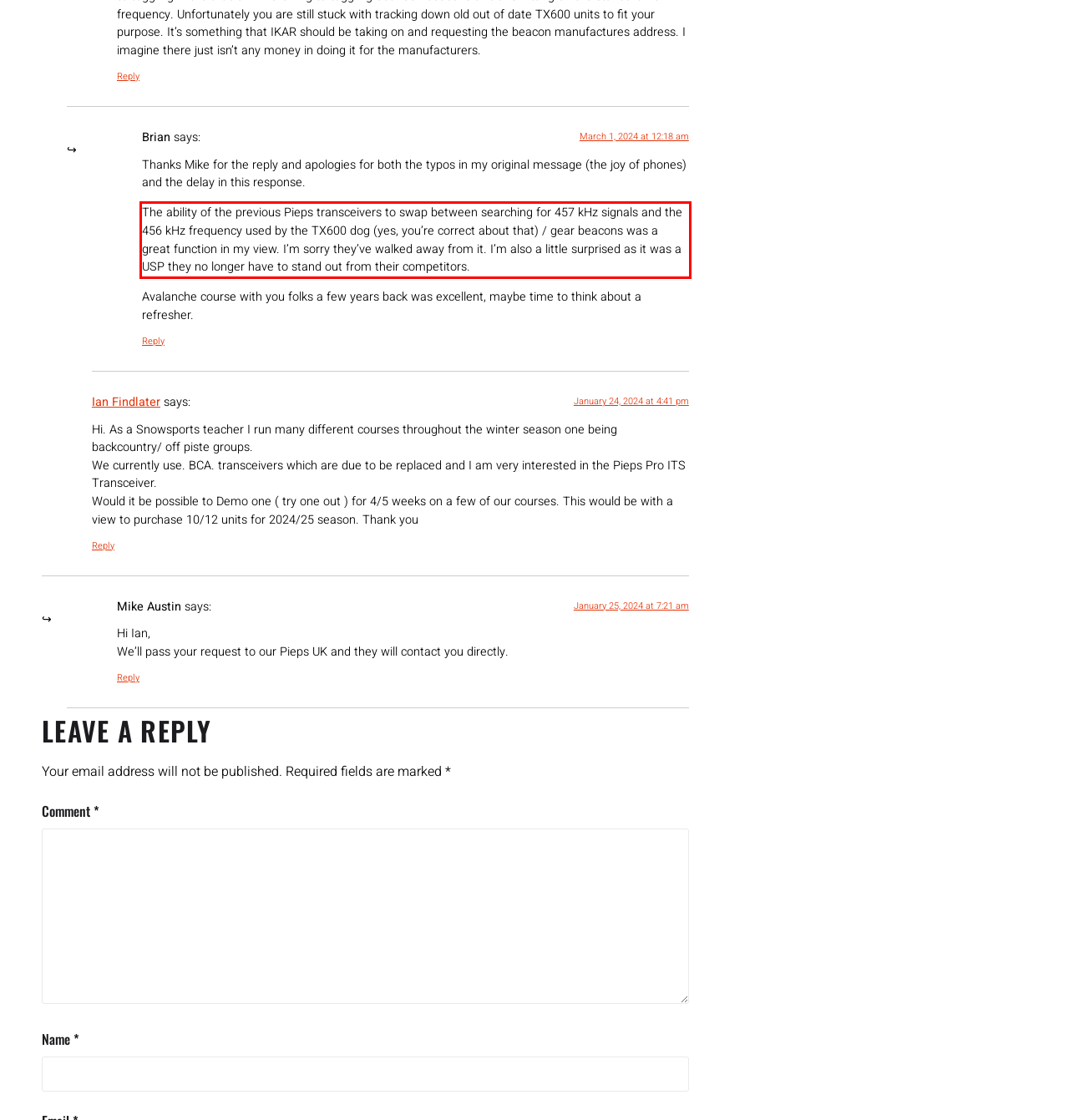With the provided screenshot of a webpage, locate the red bounding box and perform OCR to extract the text content inside it.

The ability of the previous Pieps transceivers to swap between searching for 457 kHz signals and the 456 kHz frequency used by the TX600 dog (yes, you’re correct about that) / gear beacons was a great function in my view. I’m sorry they’ve walked away from it. I’m also a little surprised as it was a USP they no longer have to stand out from their competitors.